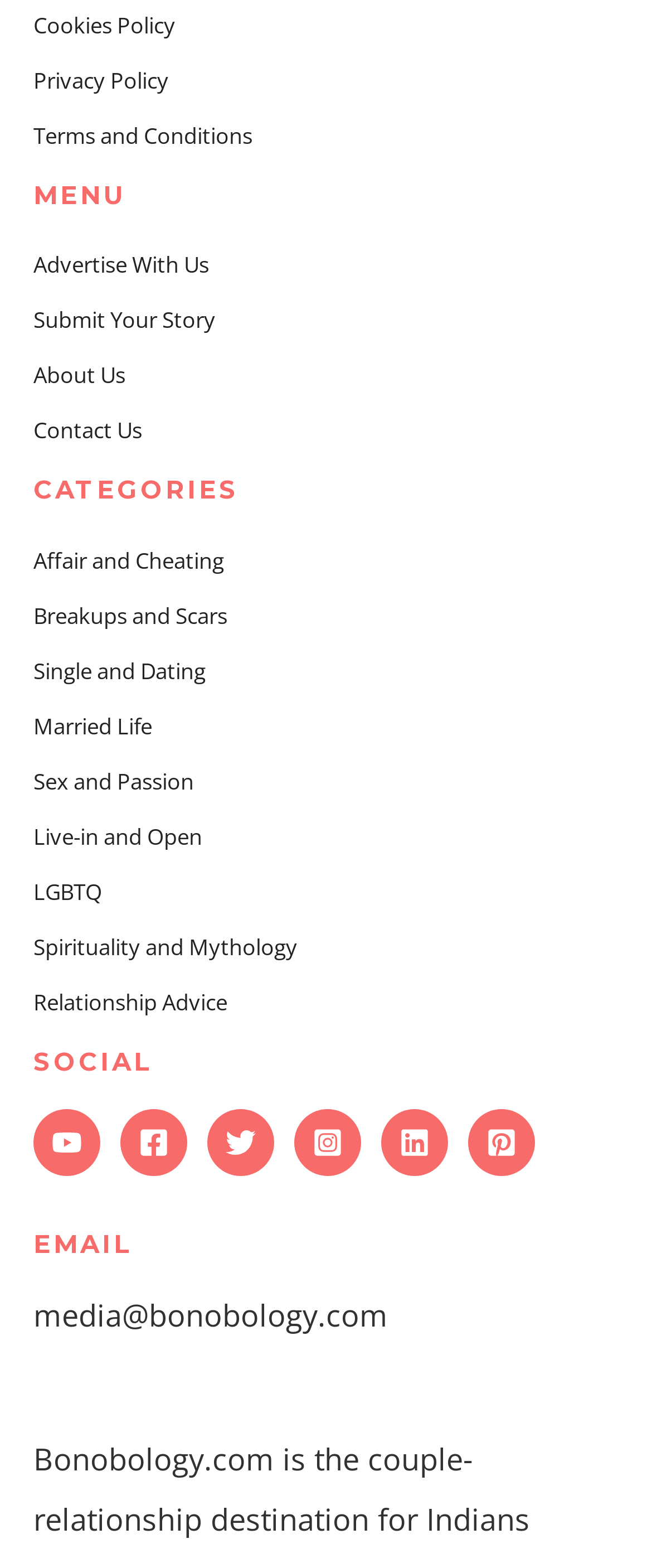Locate the bounding box coordinates of the element that should be clicked to execute the following instruction: "Check out Relationship Advice".

[0.051, 0.629, 0.349, 0.648]